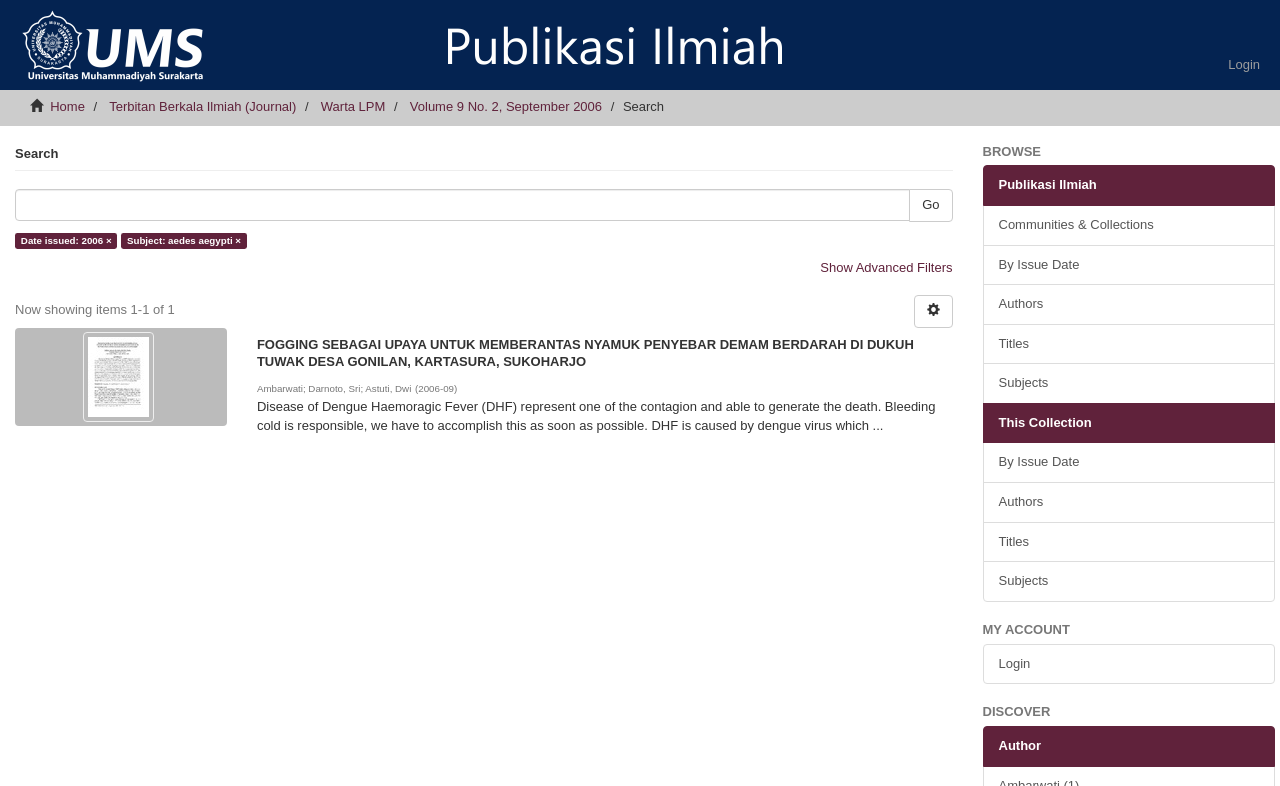Can you specify the bounding box coordinates for the region that should be clicked to fulfill this instruction: "Click the 'Go' button".

[0.71, 0.241, 0.744, 0.282]